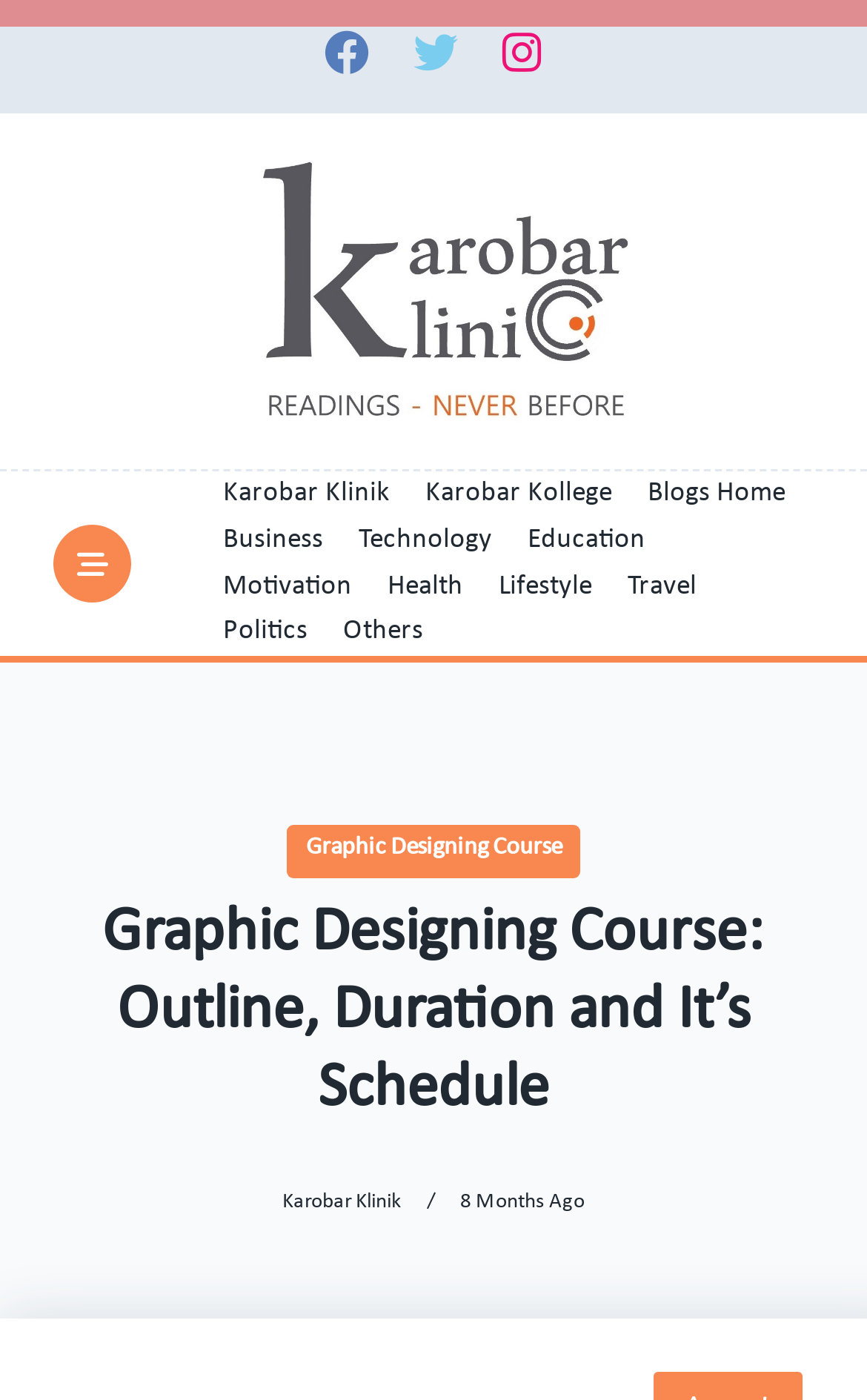Can you show the bounding box coordinates of the region to click on to complete the task described in the instruction: "Read the blog post about Graphic Designing Course"?

[0.062, 0.64, 0.938, 0.808]